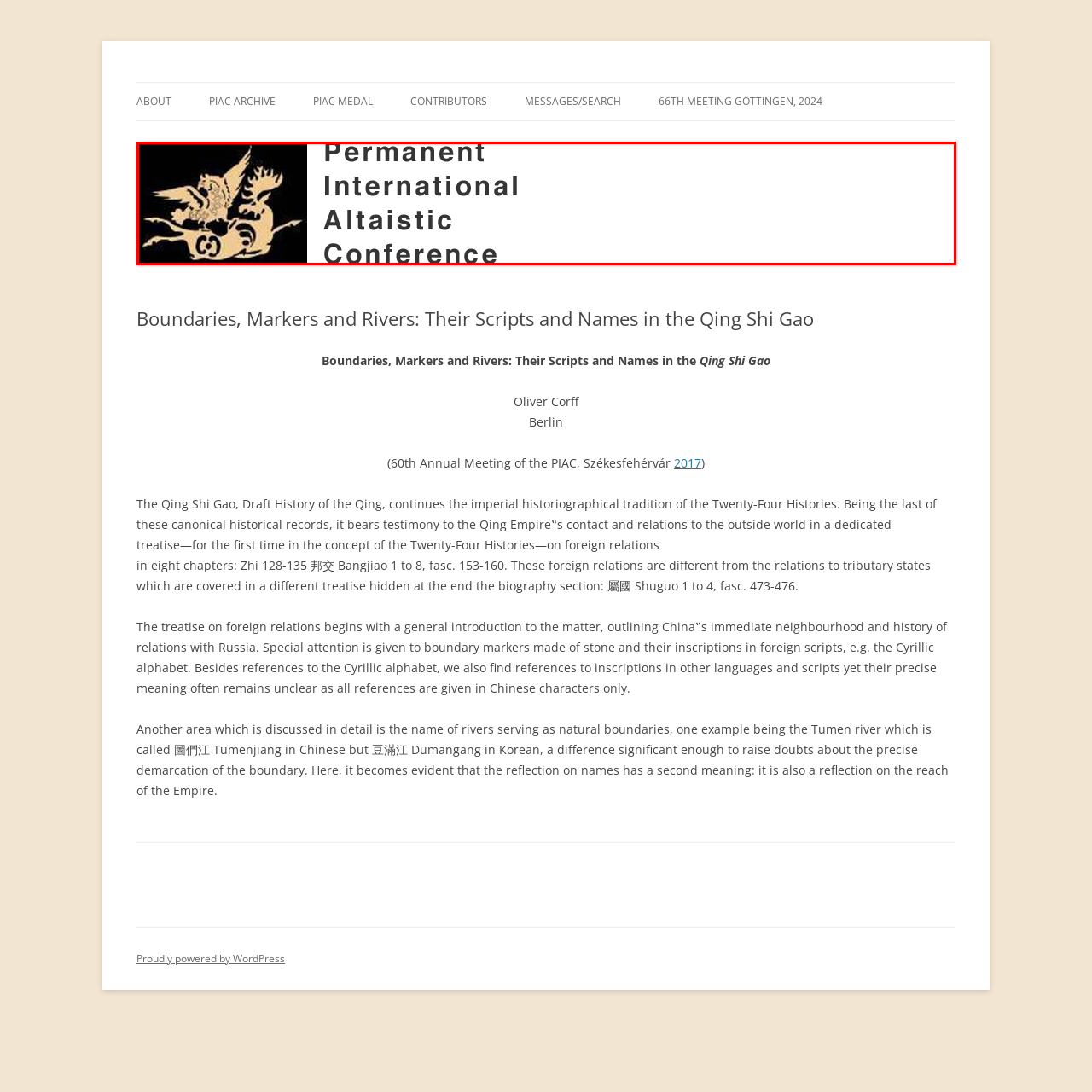Observe the image enclosed by the red rectangle, What is the purpose of the logo?
 Give a single word or phrase as your answer.

Visual identity